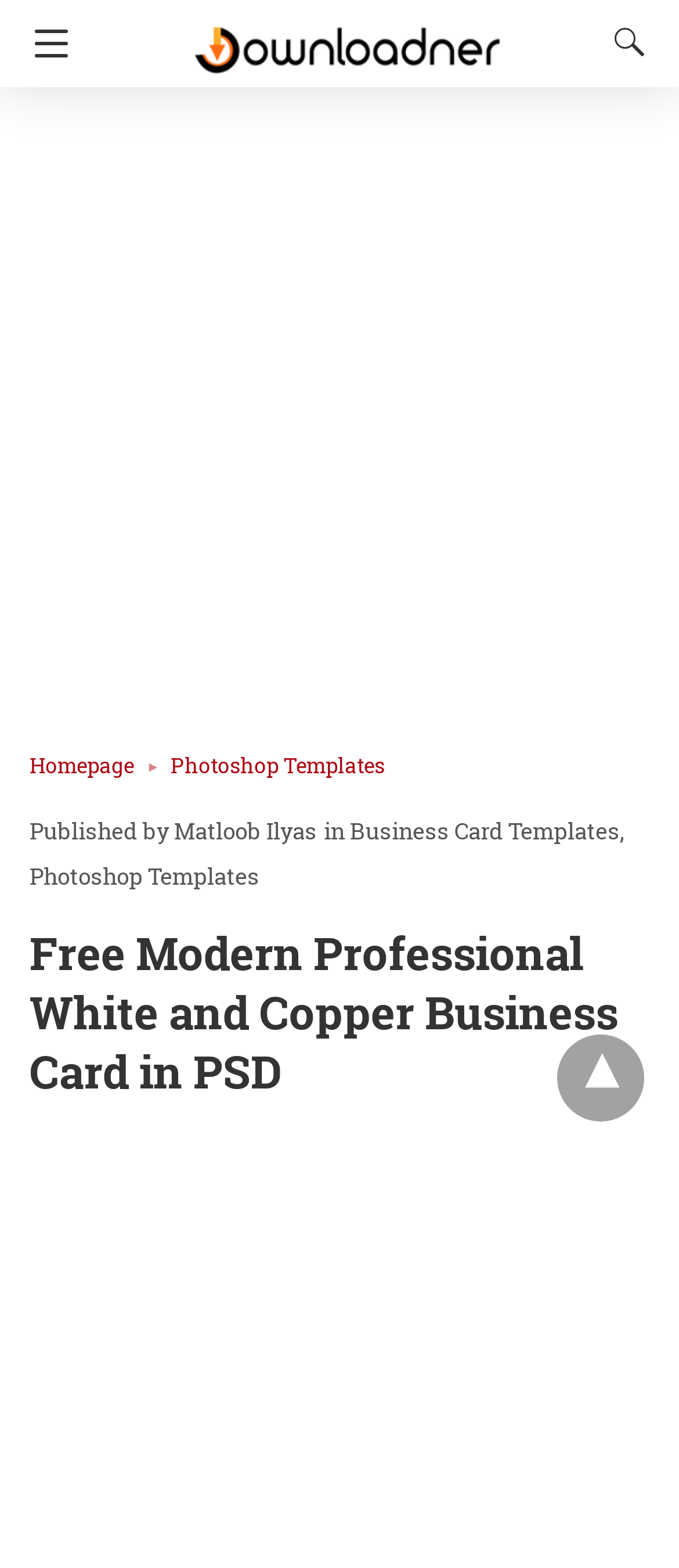Determine the bounding box coordinates of the clickable element to achieve the following action: 'Download the business card template'. Provide the coordinates as four float values between 0 and 1, formatted as [left, top, right, bottom].

[0.286, 0.0, 0.74, 0.043]